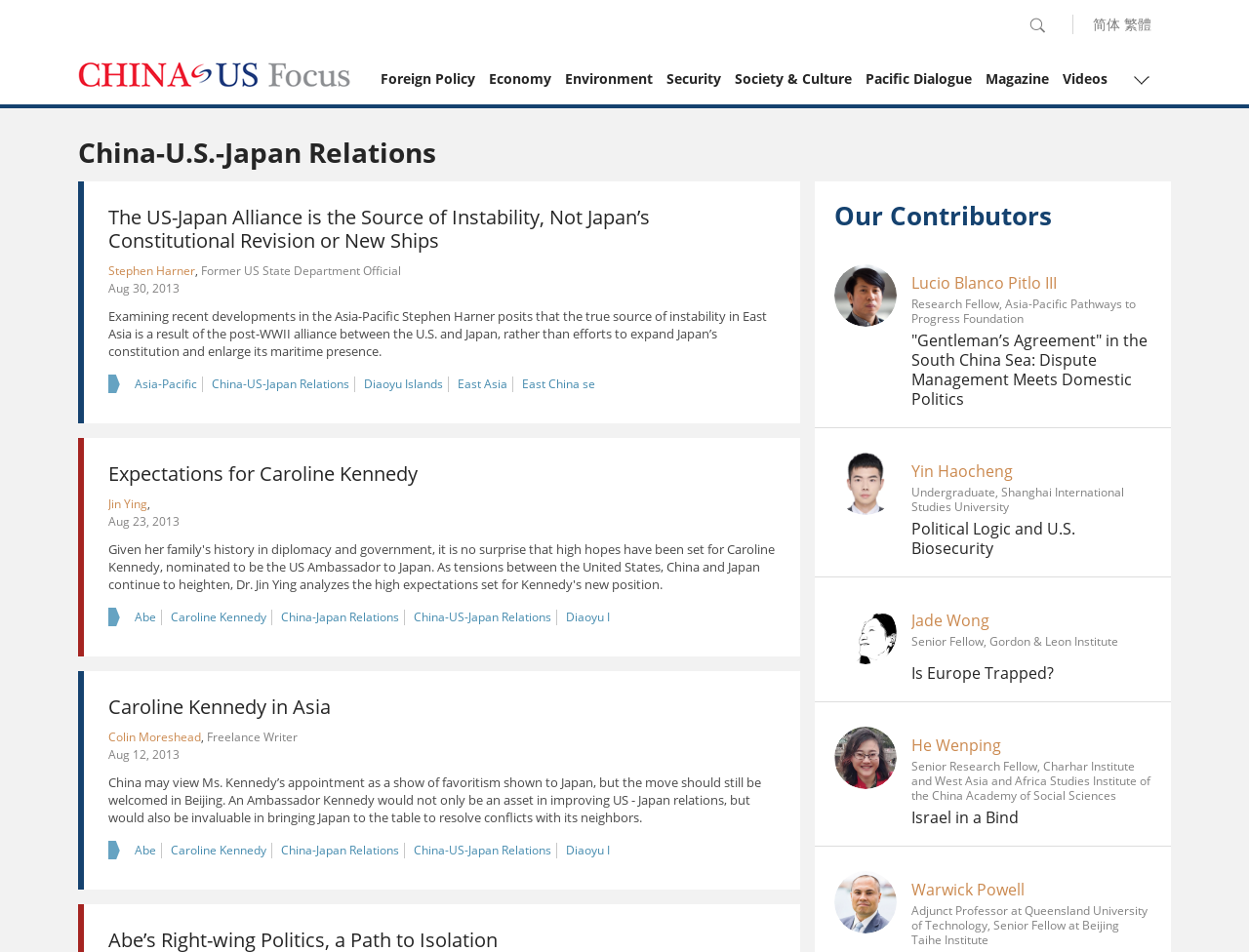Please give a short response to the question using one word or a phrase:
How many contributors are listed on the webpage?

5